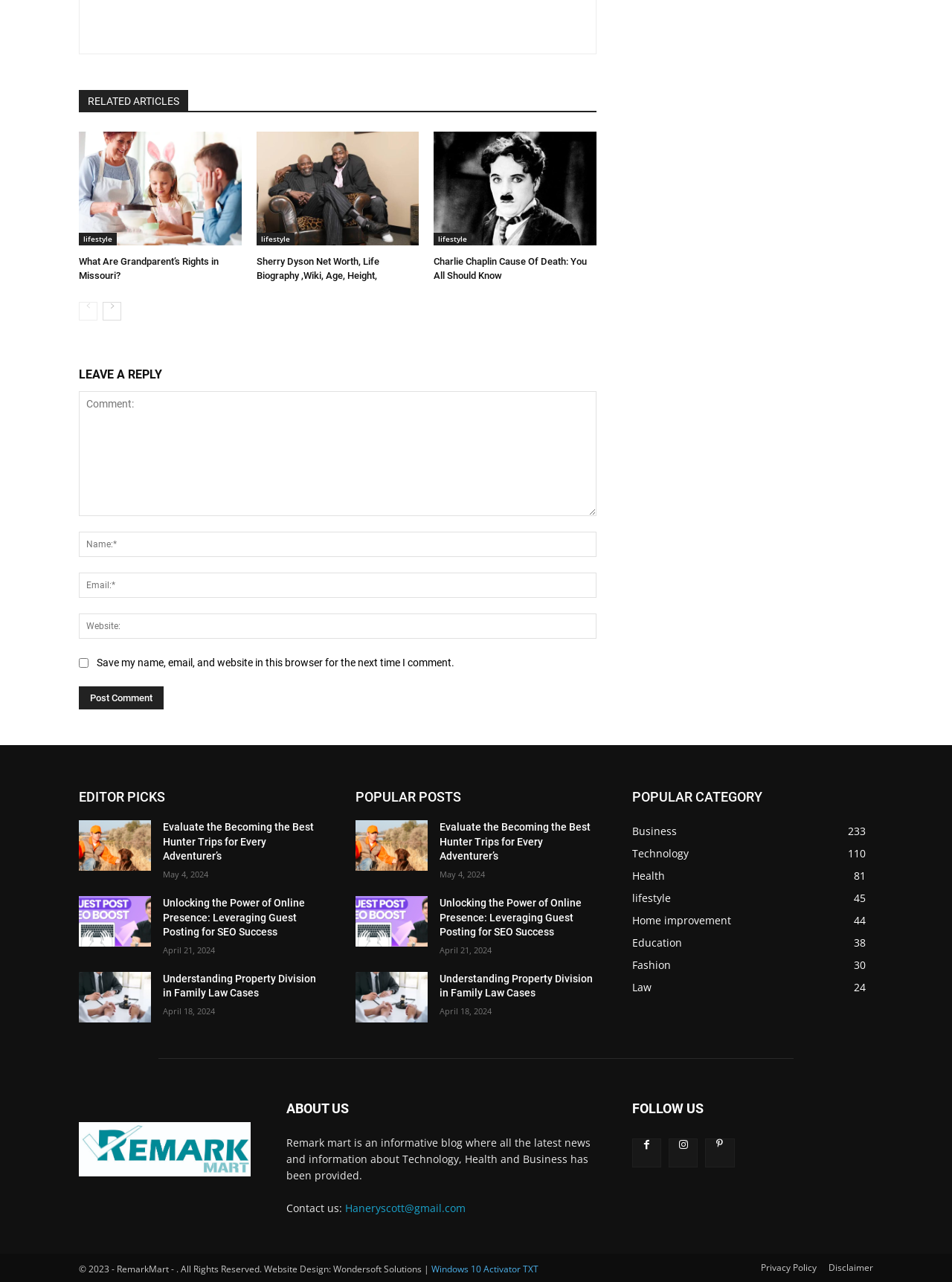Use a single word or phrase to answer the following:
What is the category of the article 'What Are Grandparent’s Rights in Missouri?'?

lifestyle